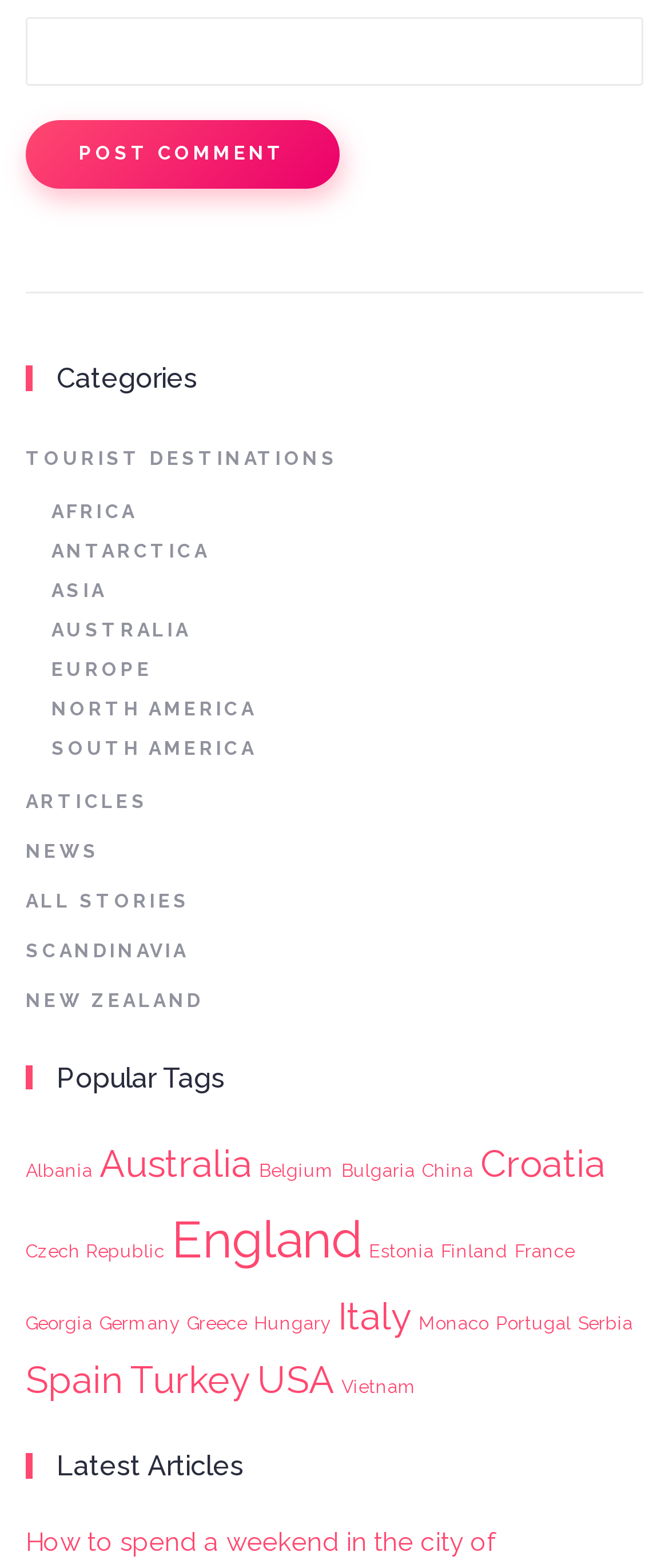Determine the bounding box coordinates of the clickable region to execute the instruction: "Read articles". The coordinates should be four float numbers between 0 and 1, denoted as [left, top, right, bottom].

[0.038, 0.495, 0.962, 0.527]